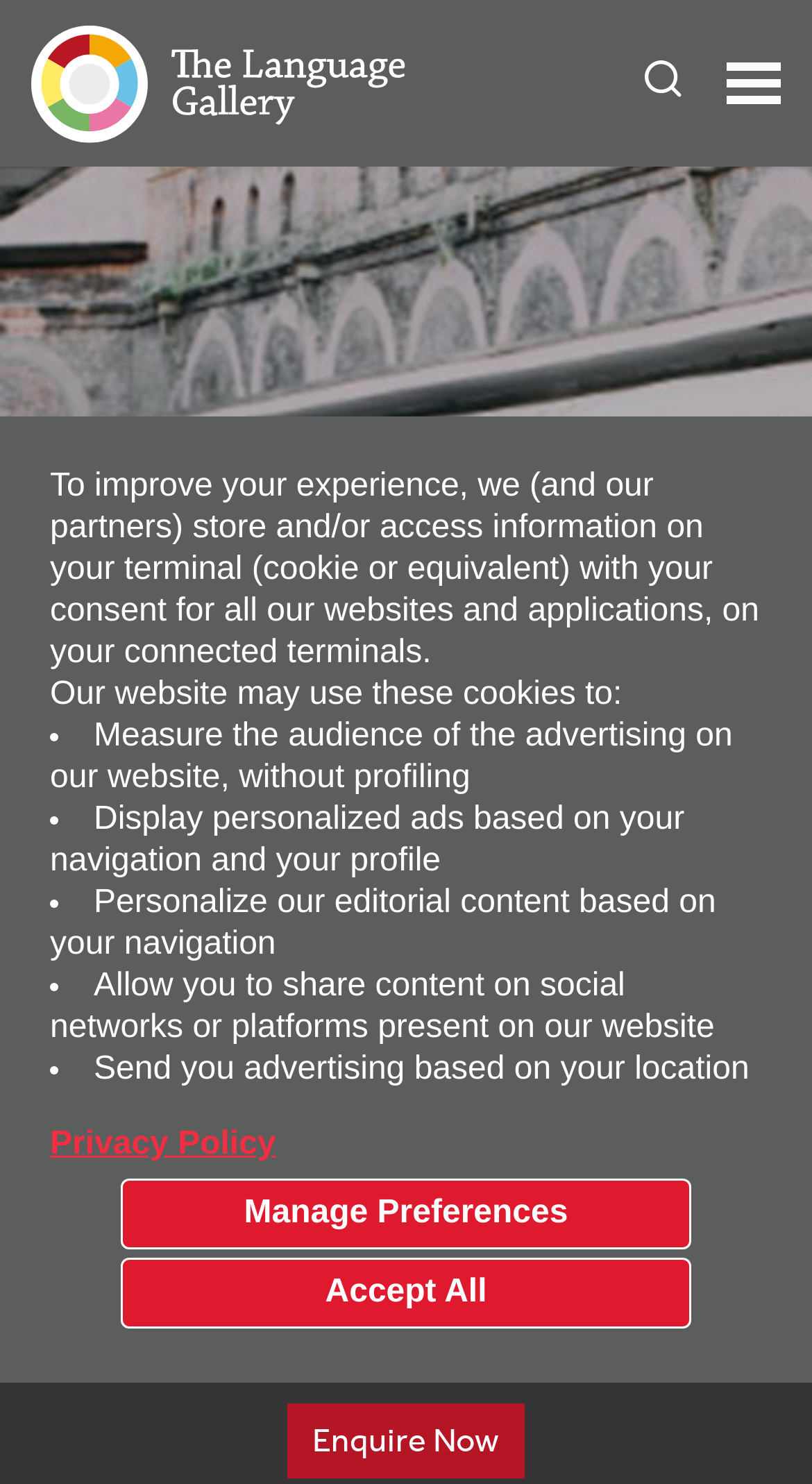Given the description "Health & Wellness", provide the bounding box coordinates of the corresponding UI element.

None